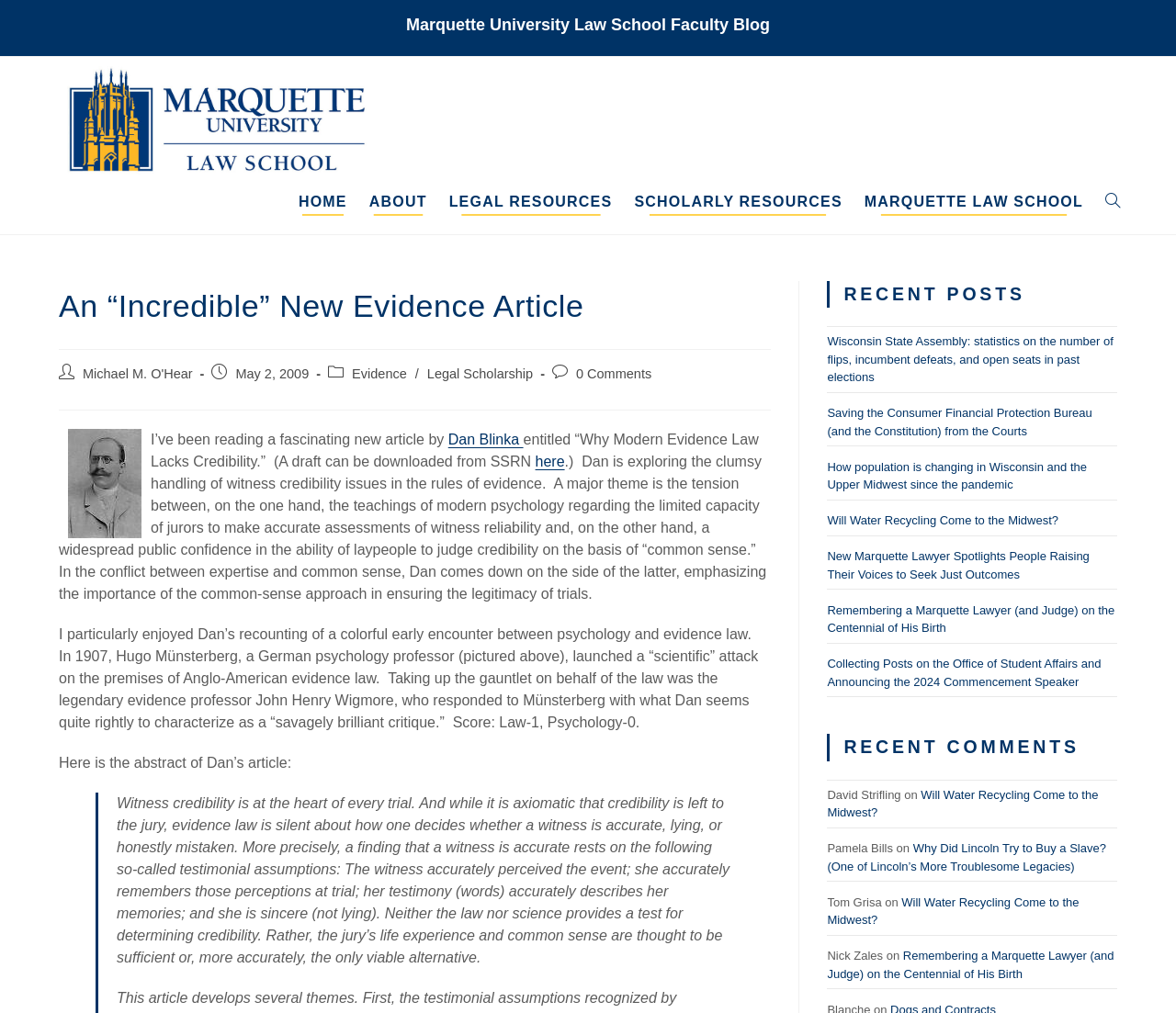Please specify the bounding box coordinates of the area that should be clicked to accomplish the following instruction: "Click on the 'ABOUT' link". The coordinates should consist of four float numbers between 0 and 1, i.e., [left, top, right, bottom].

[0.304, 0.177, 0.372, 0.222]